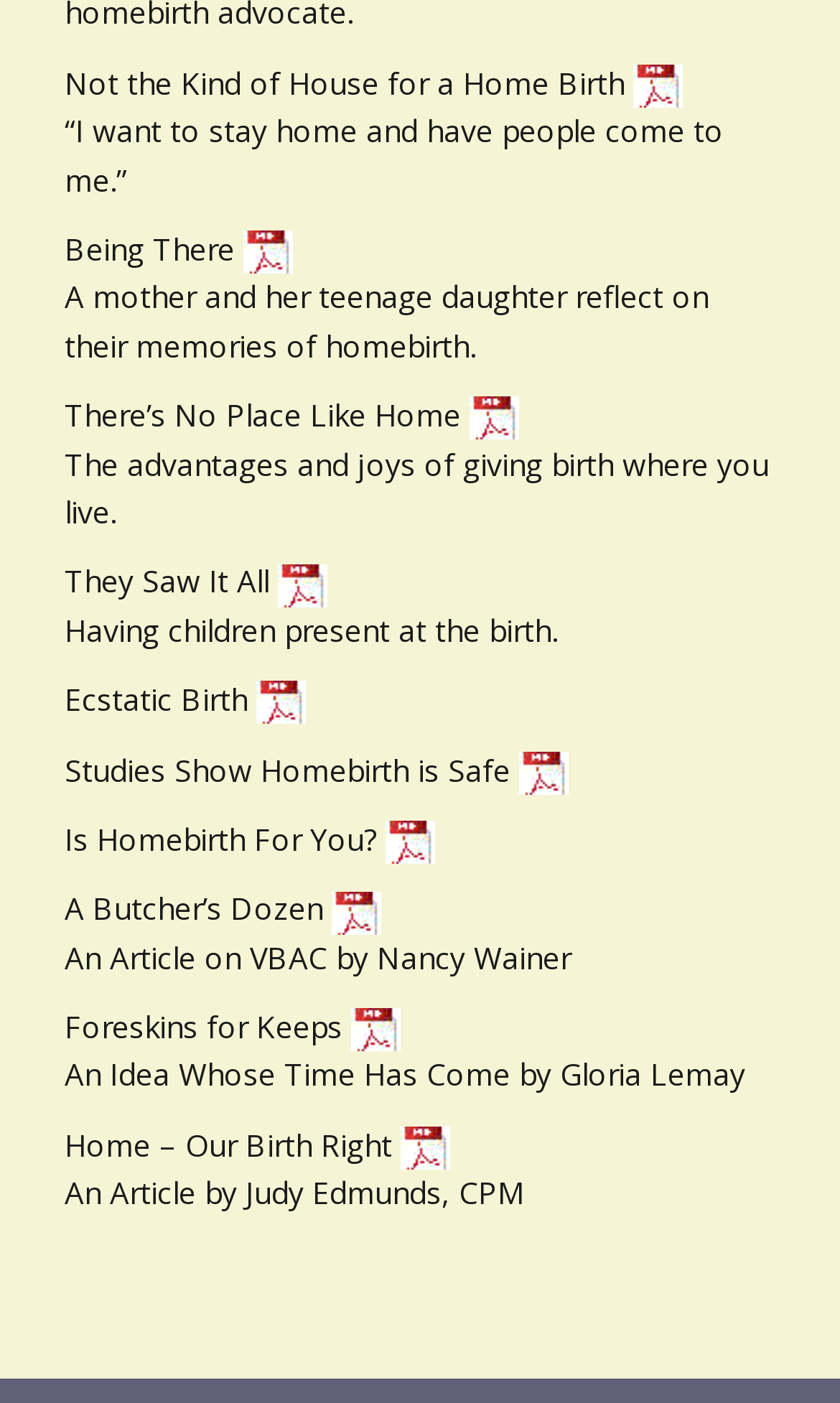Please find the bounding box coordinates of the clickable region needed to complete the following instruction: "Open 'There’s No Place Like Home'". The bounding box coordinates must consist of four float numbers between 0 and 1, i.e., [left, top, right, bottom].

[0.559, 0.281, 0.618, 0.31]